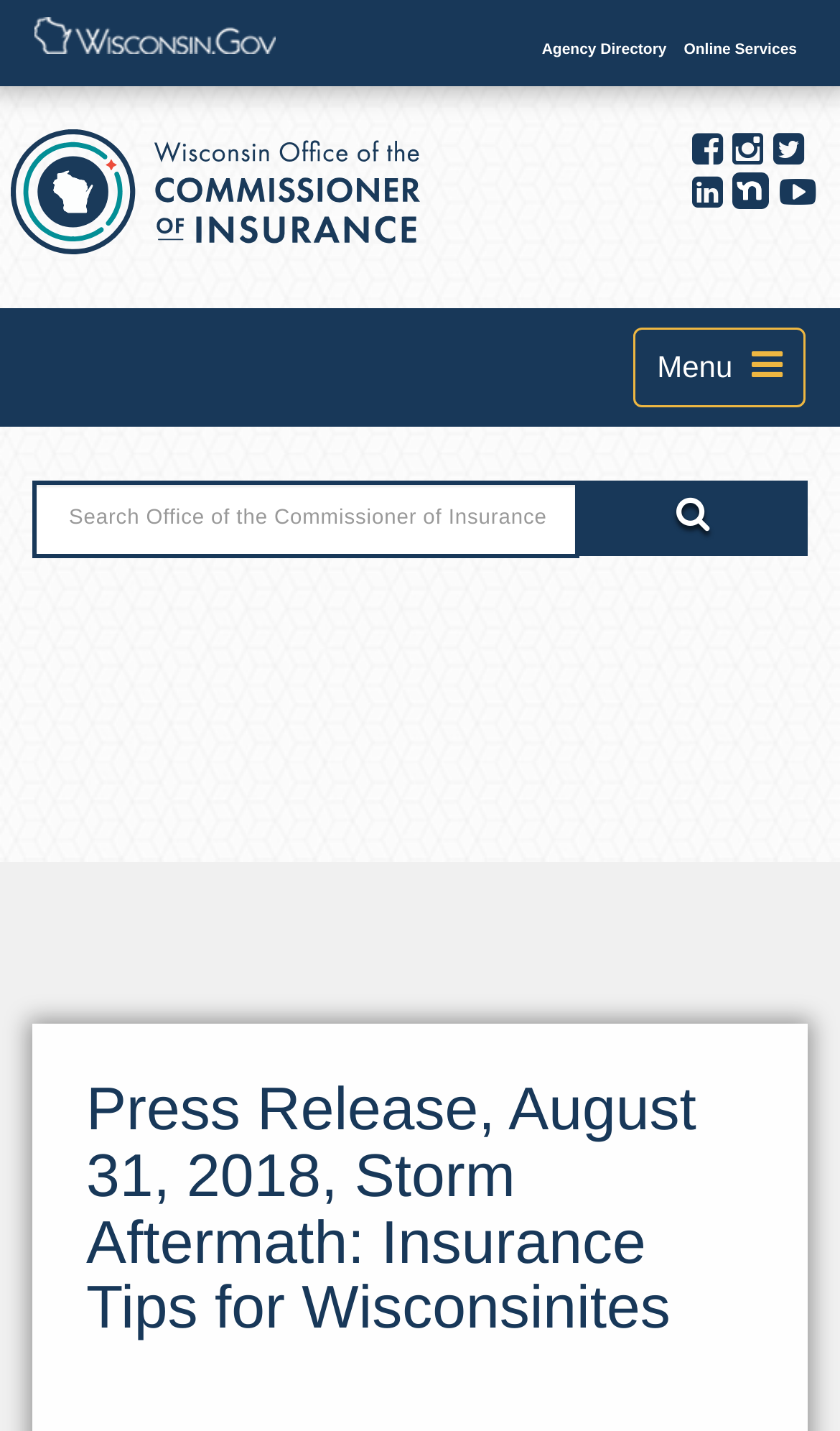Review the image closely and give a comprehensive answer to the question: What is the topic of the press release on the webpage?

I determined the topic of the press release by looking at the heading element with the text 'Press Release, August 31, 2018, Storm Aftermath: Insurance Tips for Wisconsinites' which suggests that it is the topic of the press release on the webpage.